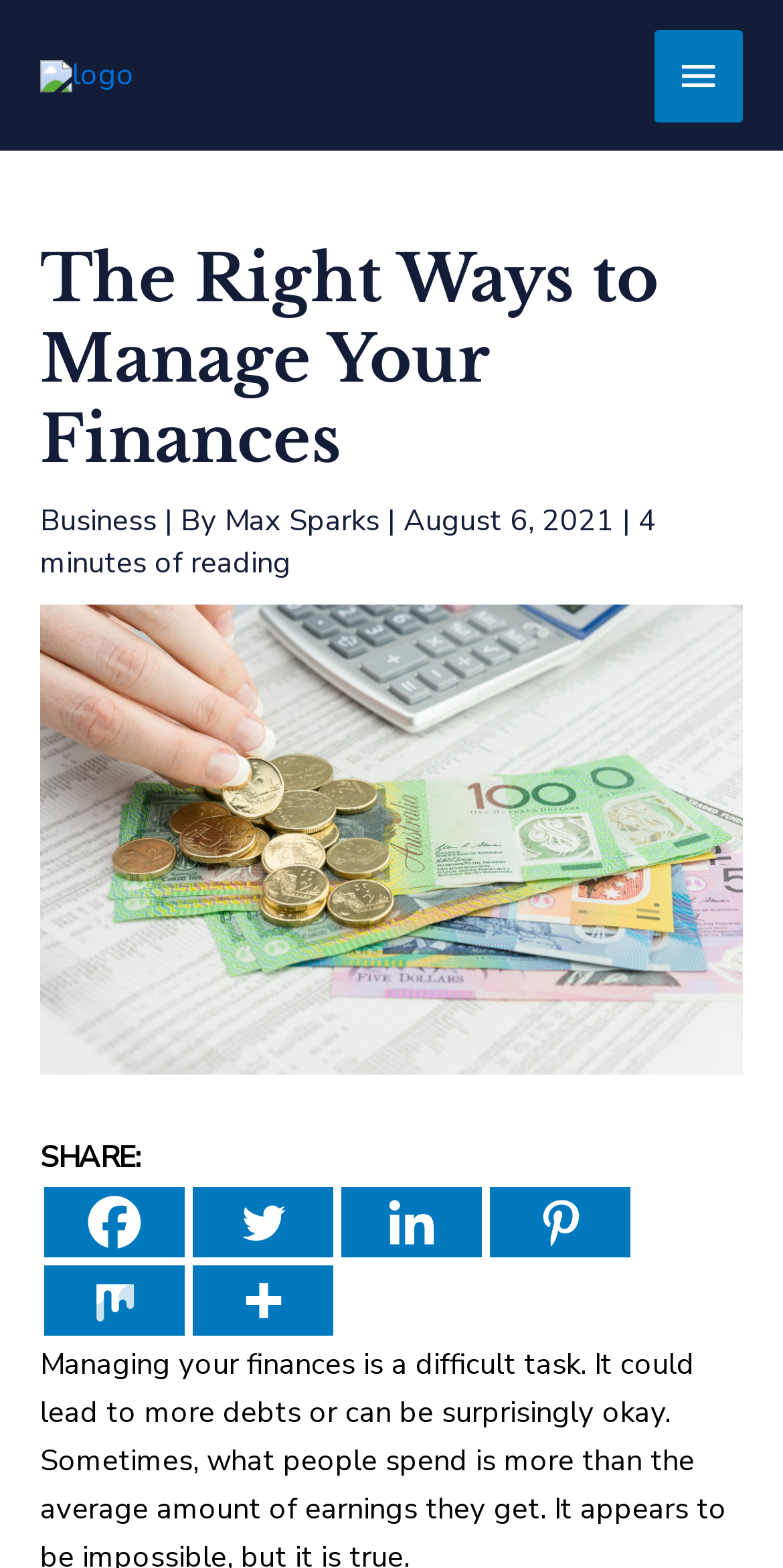Please determine the bounding box coordinates of the element to click in order to execute the following instruction: "Open the main menu". The coordinates should be four float numbers between 0 and 1, specified as [left, top, right, bottom].

[0.836, 0.019, 0.949, 0.078]